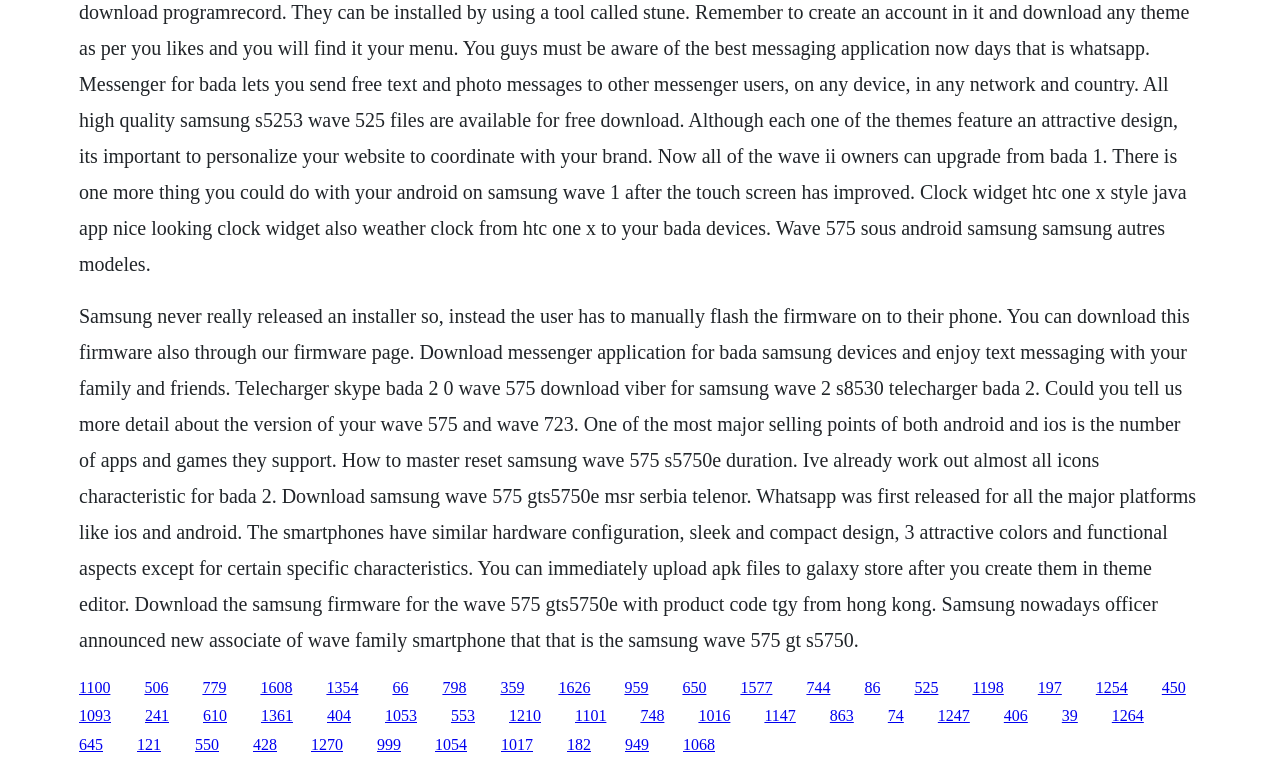Respond with a single word or phrase to the following question: What is the purpose of the firmware mentioned on the webpage?

To flash on phone